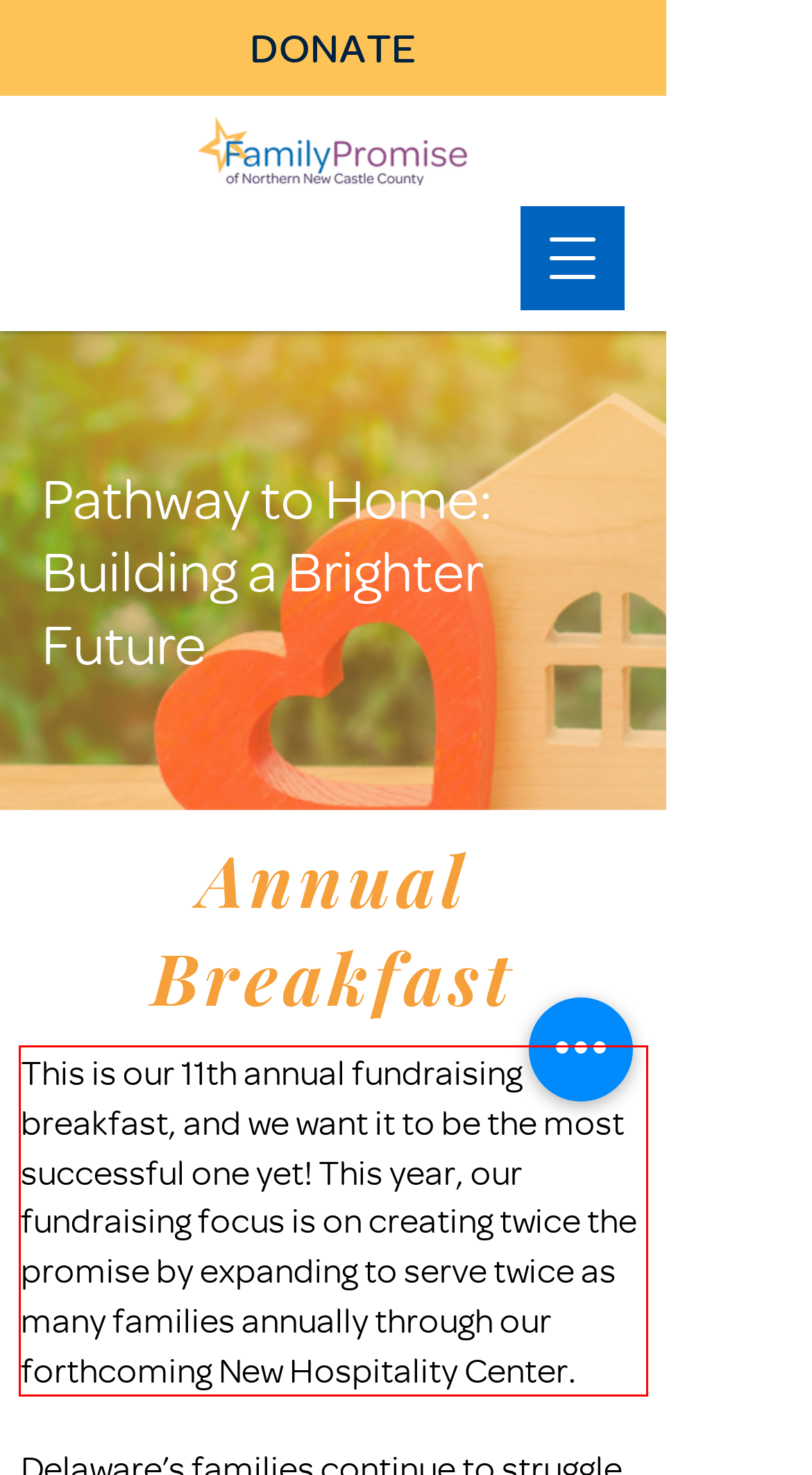You are presented with a screenshot containing a red rectangle. Extract the text found inside this red bounding box.

This is our 11th annual fundraising breakfast, and we want it to be the most successful one yet! This year, our fundraising focus is on creating twice the promise by expanding to serve twice as many families annually through our forthcoming New Hospitality Center.